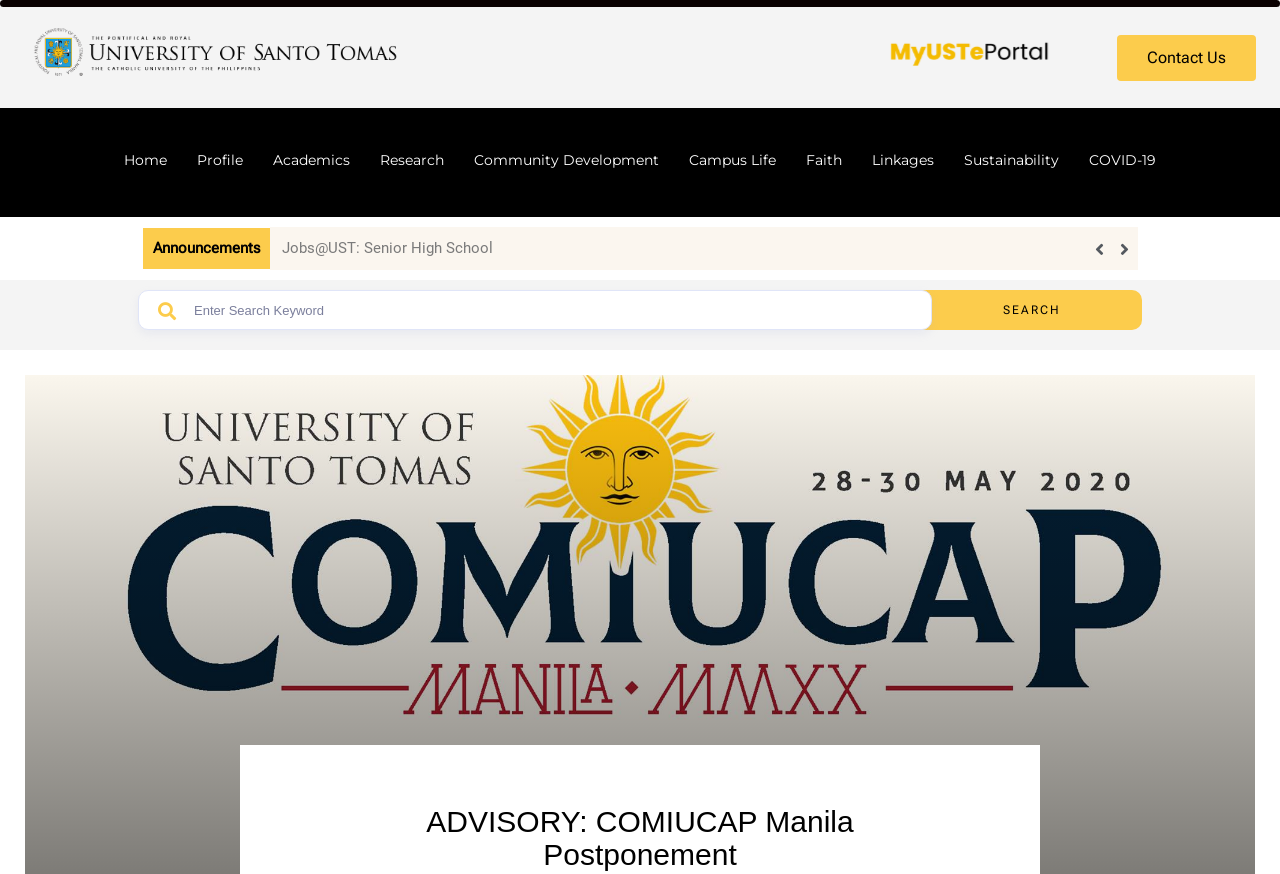What is the purpose of the textbox?
Examine the image and provide an in-depth answer to the question.

The textbox with the placeholder 'Enter Search Keyword' and a 'SEARCH' button next to it suggests that its purpose is to allow users to search for specific content on the webpage.